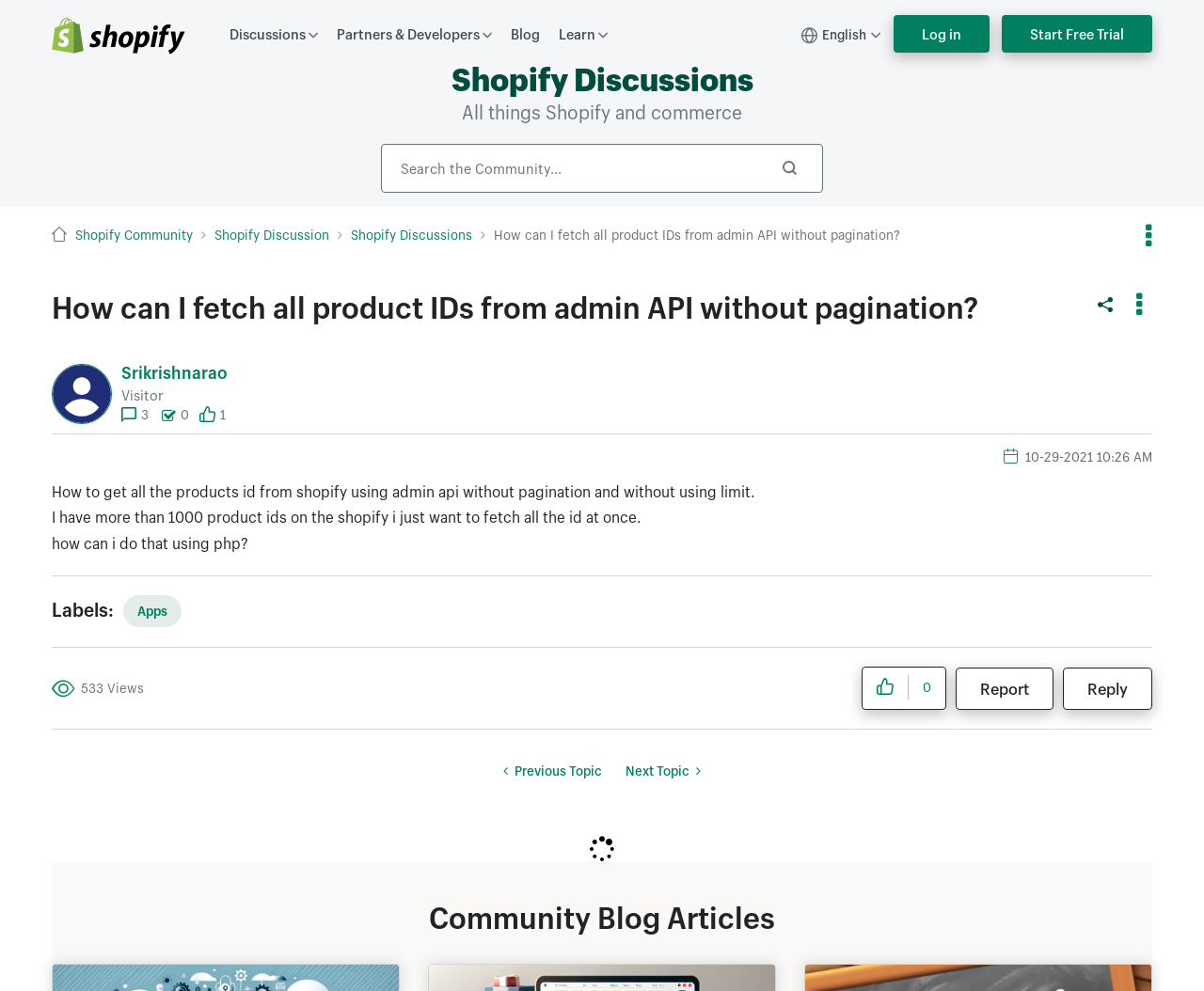Refer to the image and provide an in-depth answer to the question: 
What is the logo on the top left corner?

I found the logo by looking at the top left corner of the webpage, where I saw a link element with the text 'shopify logo' and a bounding box coordinate of [0.043, 0.017, 0.154, 0.054].